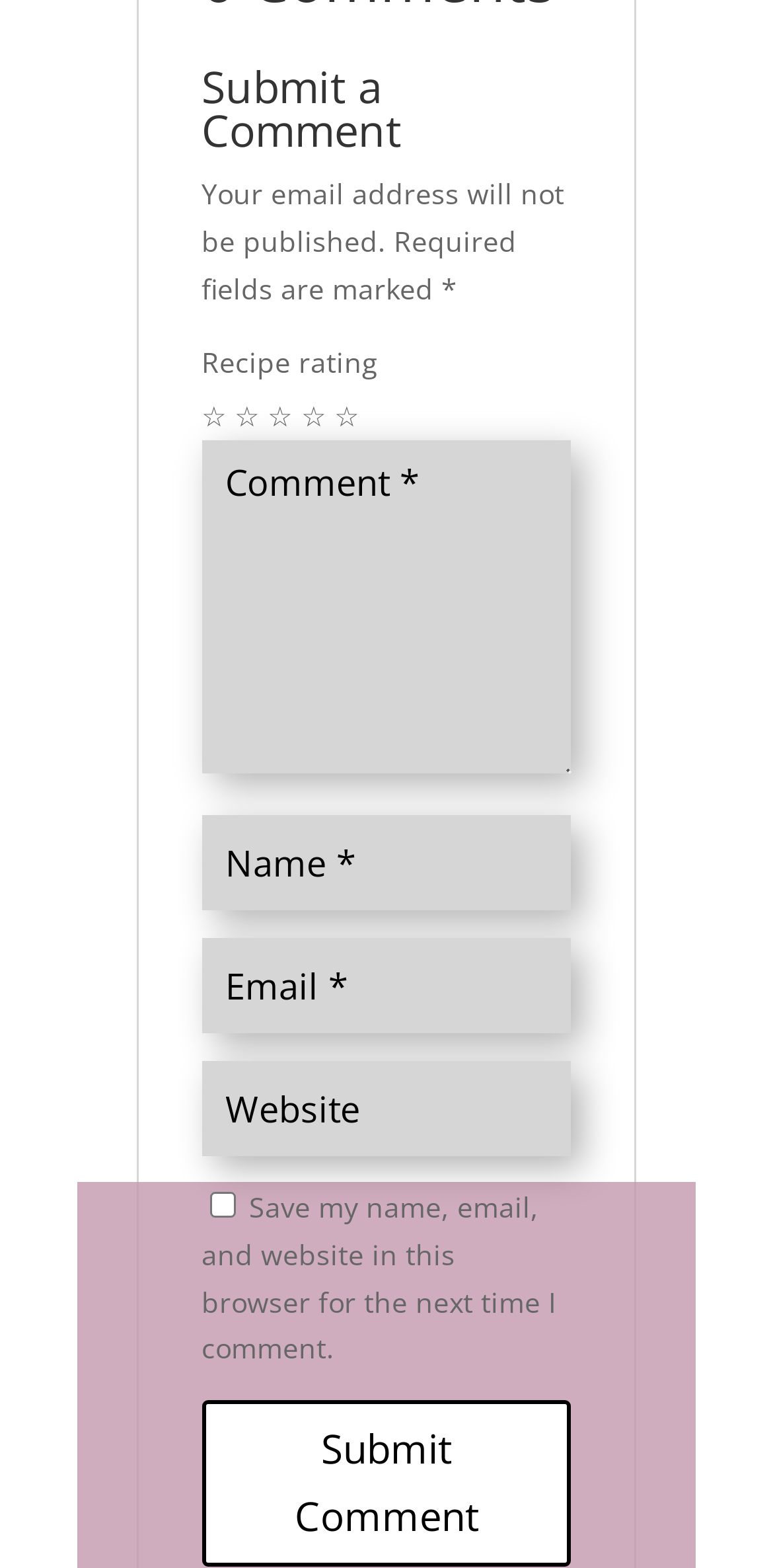Provide the bounding box coordinates for the UI element that is described by this text: "input value="Email *" aria-describedby="email-notes" name="email"". The coordinates should be in the form of four float numbers between 0 and 1: [left, top, right, bottom].

[0.261, 0.598, 0.739, 0.659]